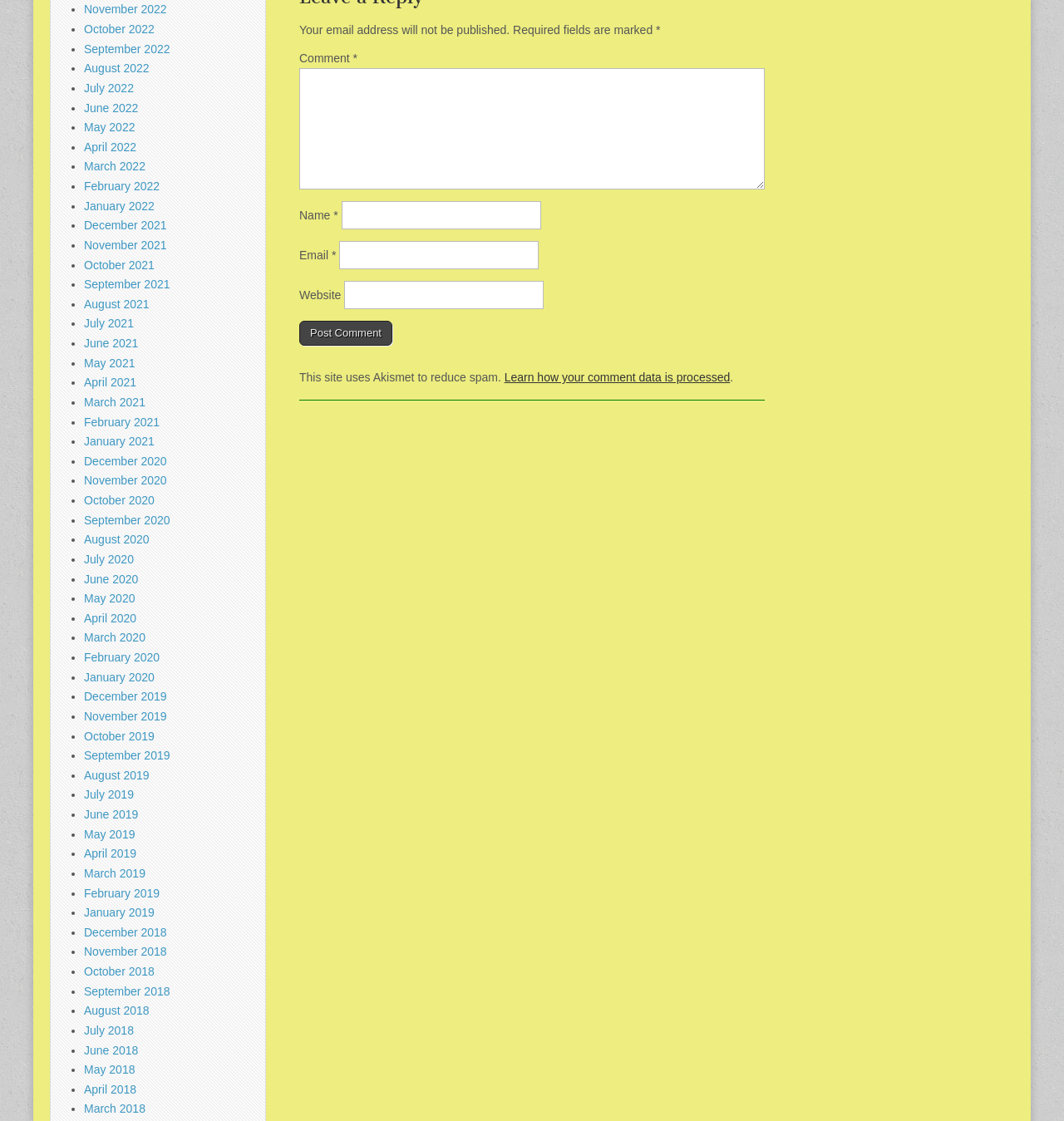What is the label of the button to submit a comment?
Answer briefly with a single word or phrase based on the image.

Post Comment